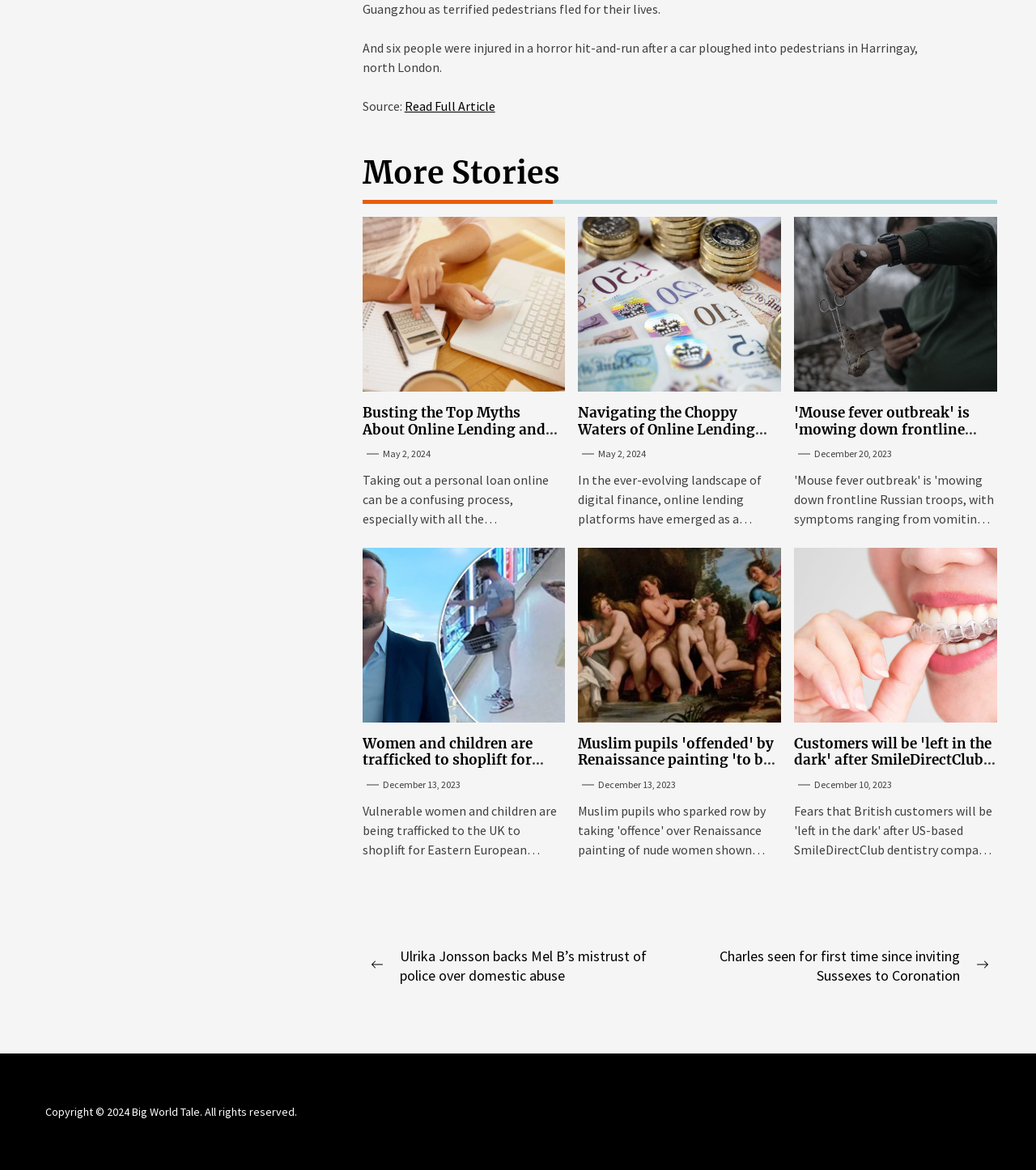Specify the bounding box coordinates of the area to click in order to execute this command: 'View more stories'. The coordinates should consist of four float numbers ranging from 0 to 1, and should be formatted as [left, top, right, bottom].

[0.35, 0.132, 0.962, 0.163]